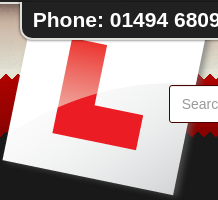What is the color of the 'L' on the 'L Plate'?
Please provide a single word or phrase in response based on the screenshot.

Red